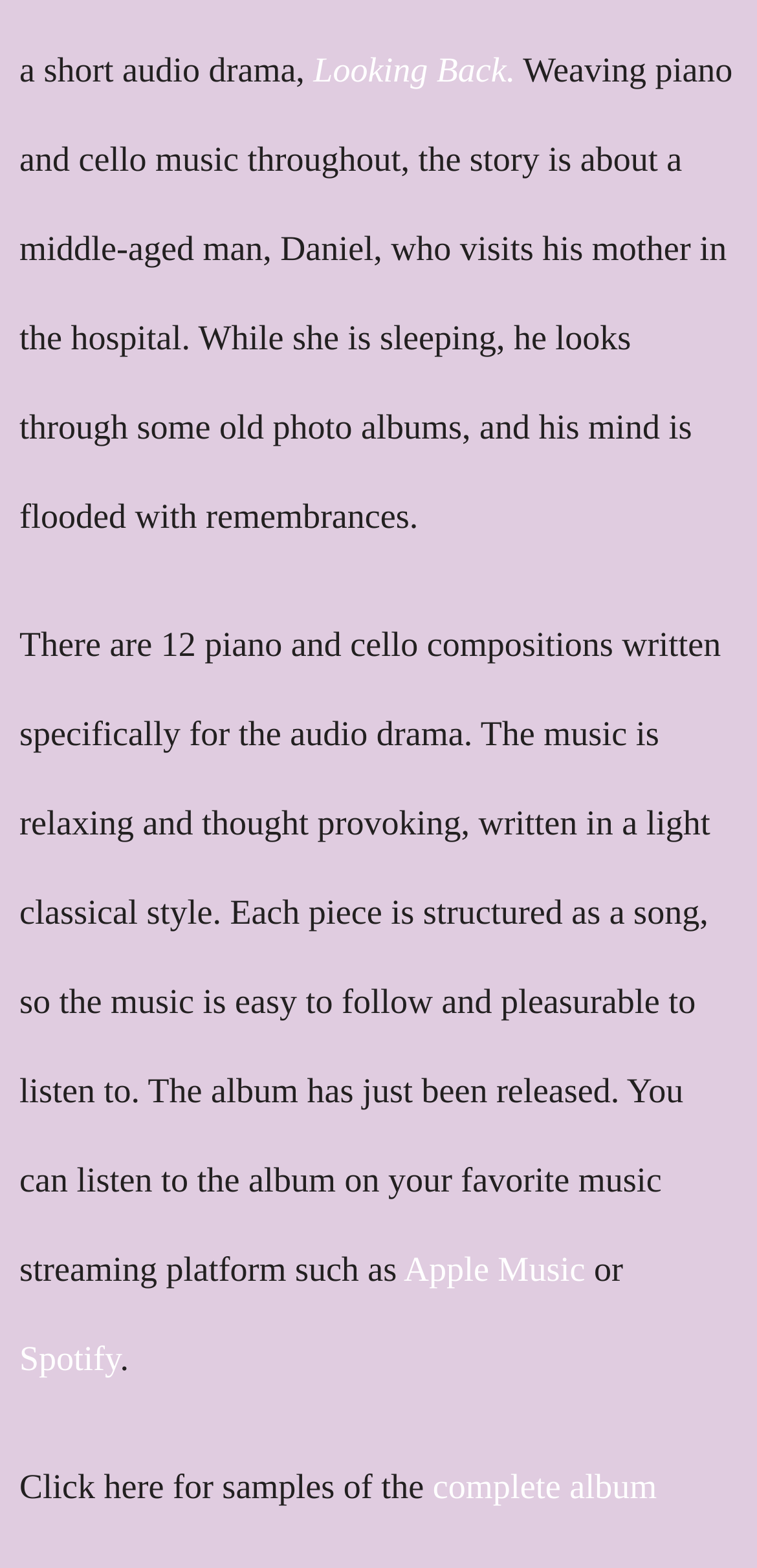What is the story about?
Using the image, provide a detailed and thorough answer to the question.

Based on the text, the story is about a middle-aged man named Daniel who visits his mother in the hospital. While she is sleeping, he looks through some old photo albums, and his mind is flooded with remembrances.